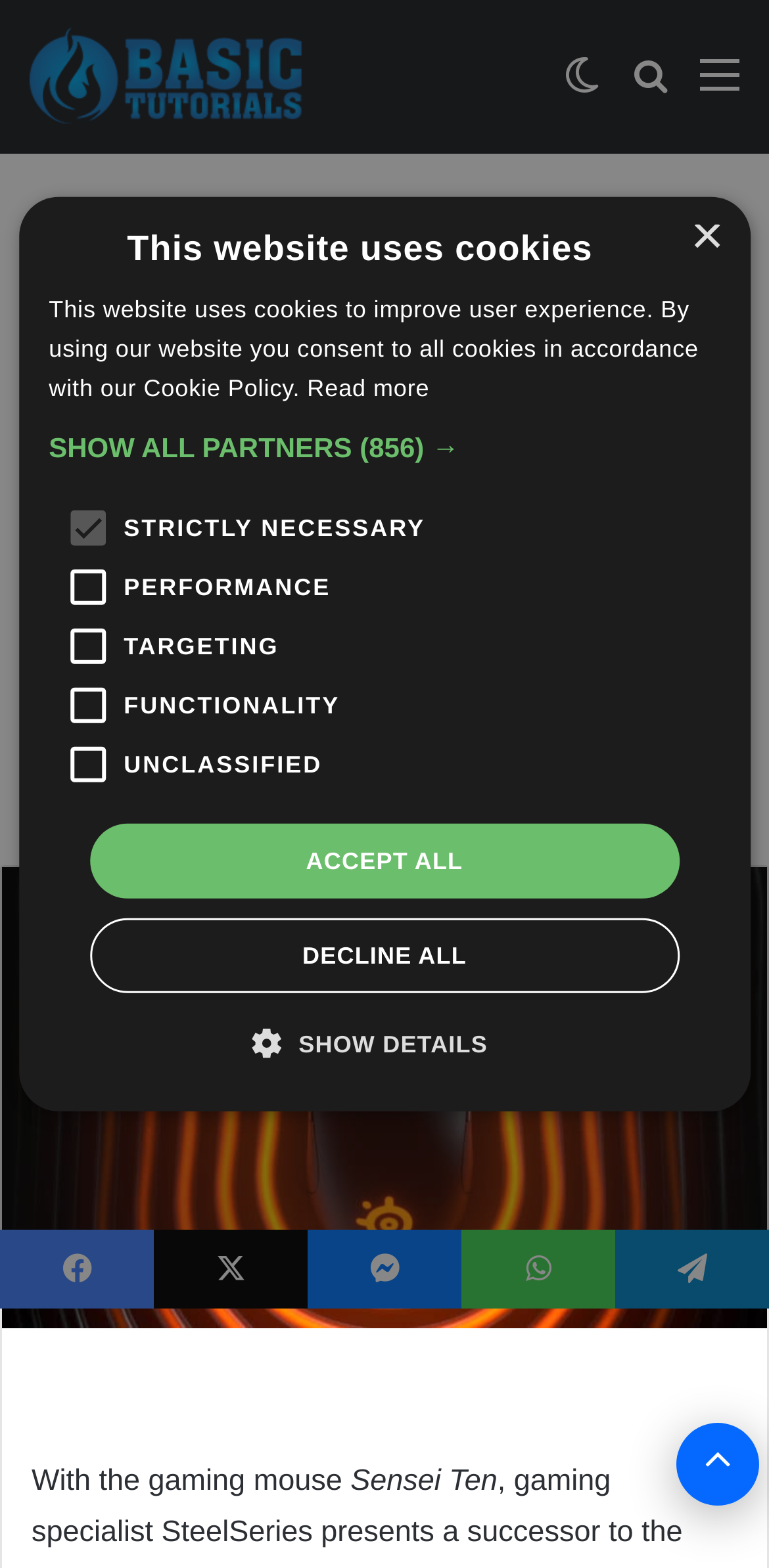Locate the bounding box coordinates of the area you need to click to fulfill this instruction: 'Click the 'Search for' link'. The coordinates must be in the form of four float numbers ranging from 0 to 1: [left, top, right, bottom].

[0.821, 0.03, 0.872, 0.087]